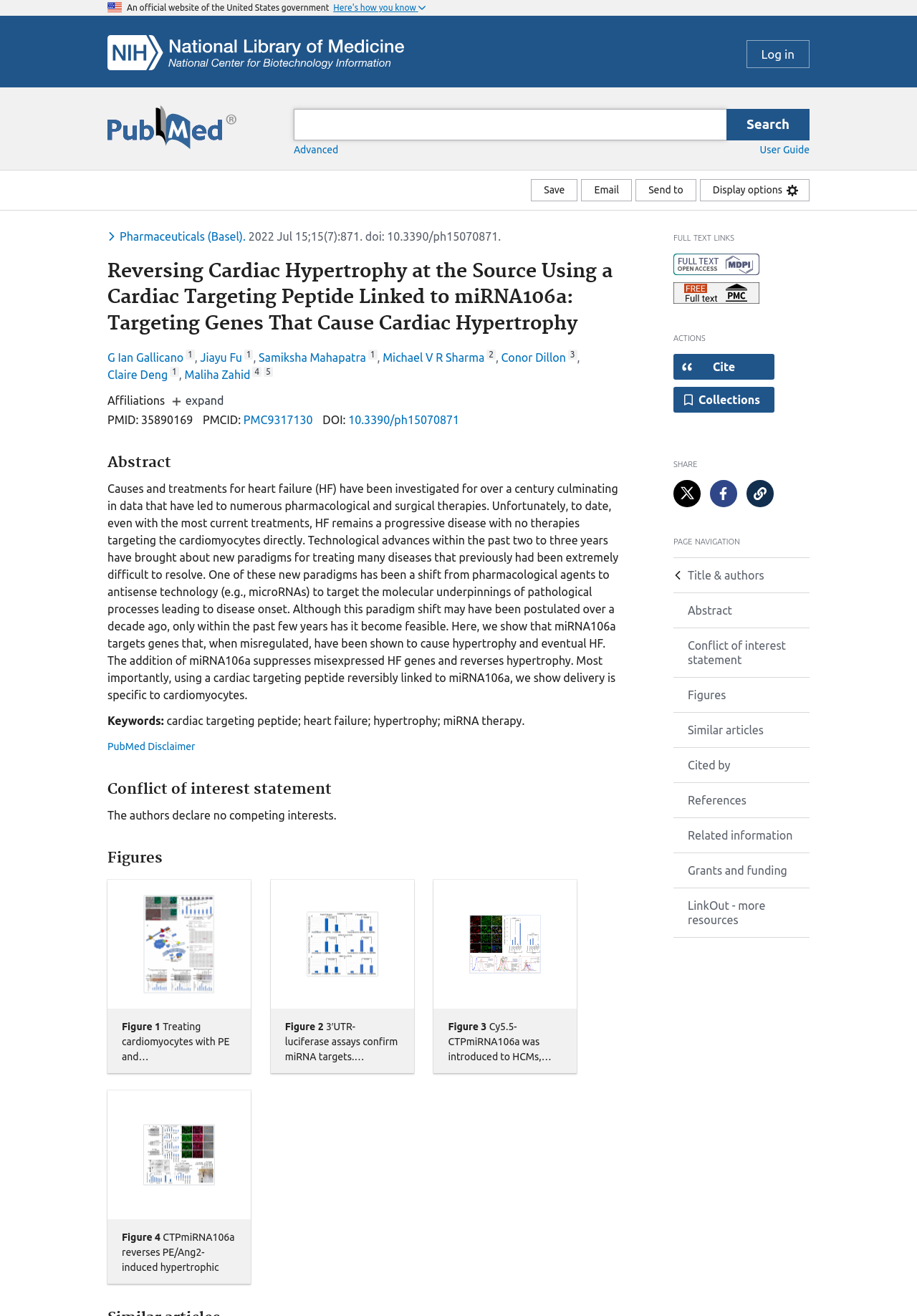Please find and report the bounding box coordinates of the element to click in order to perform the following action: "Open the citation dialog". The coordinates should be expressed as four float numbers between 0 and 1, in the format [left, top, right, bottom].

[0.734, 0.269, 0.845, 0.289]